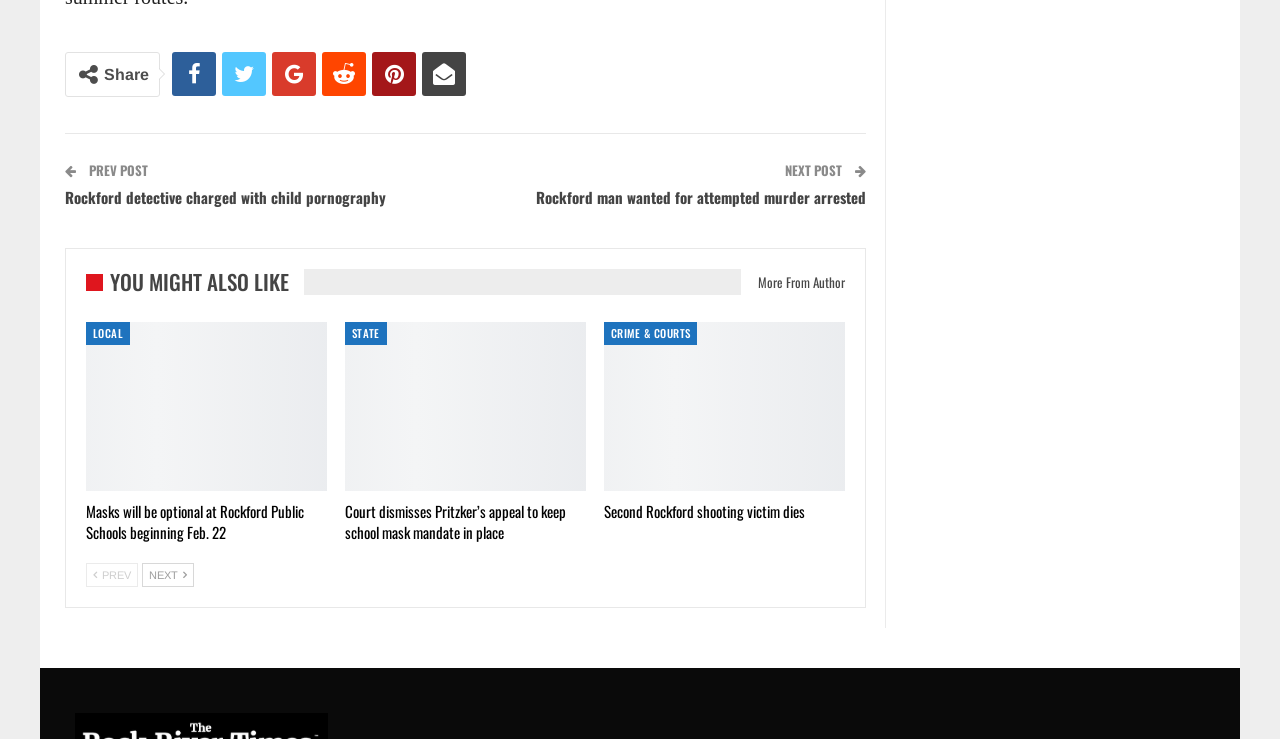Please identify the bounding box coordinates of the region to click in order to complete the given instruction: "View local news". The coordinates should be four float numbers between 0 and 1, i.e., [left, top, right, bottom].

[0.067, 0.436, 0.102, 0.467]